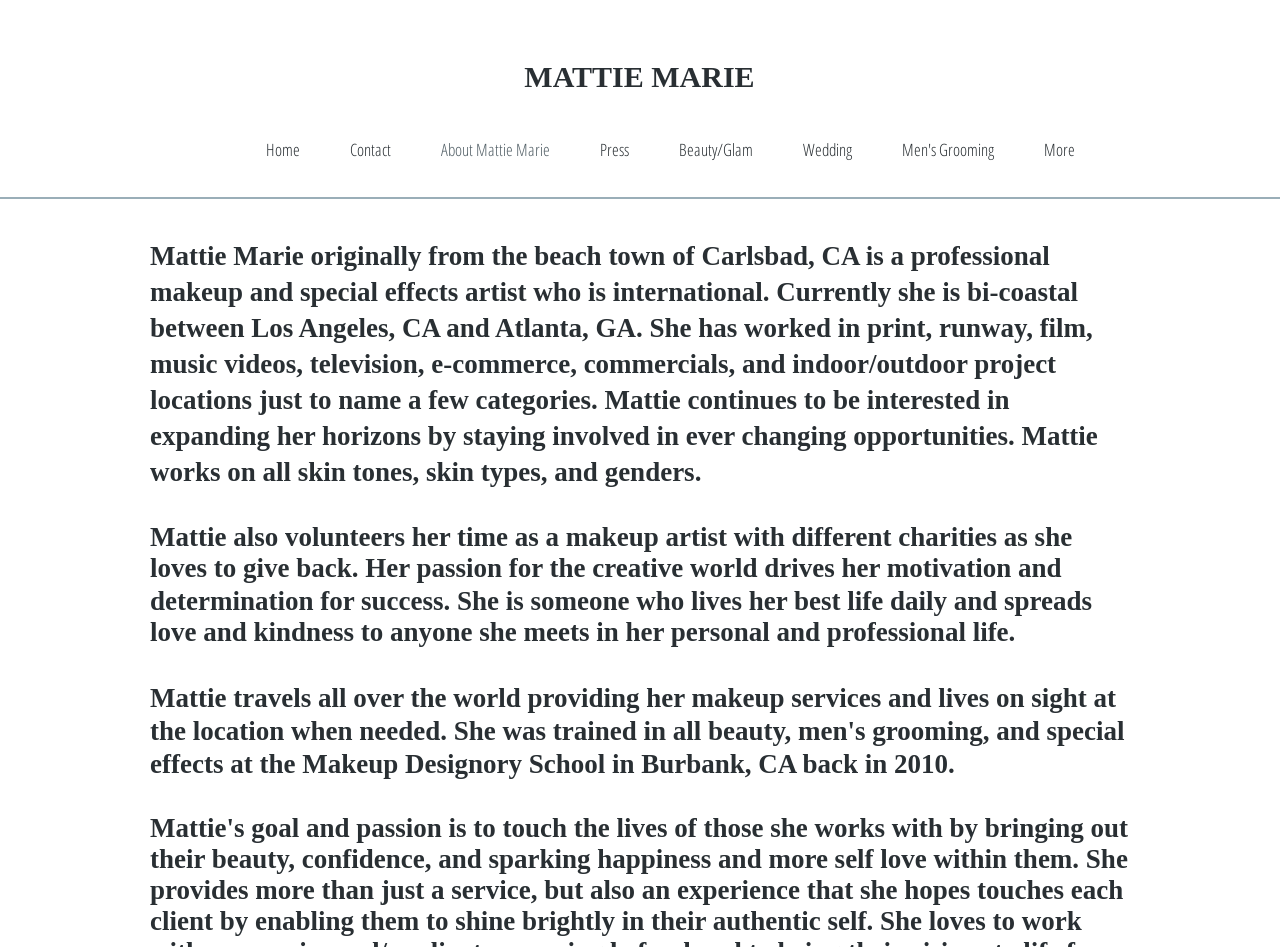How many locations has Mattie Marie worked in?
Give a comprehensive and detailed explanation for the question.

Based on the webpage, Mattie Marie has worked in various locations including Los Angeles, CA, Atlanta, GA, and other indoor/outdoor project locations, indicating that she has worked in multiple locations.